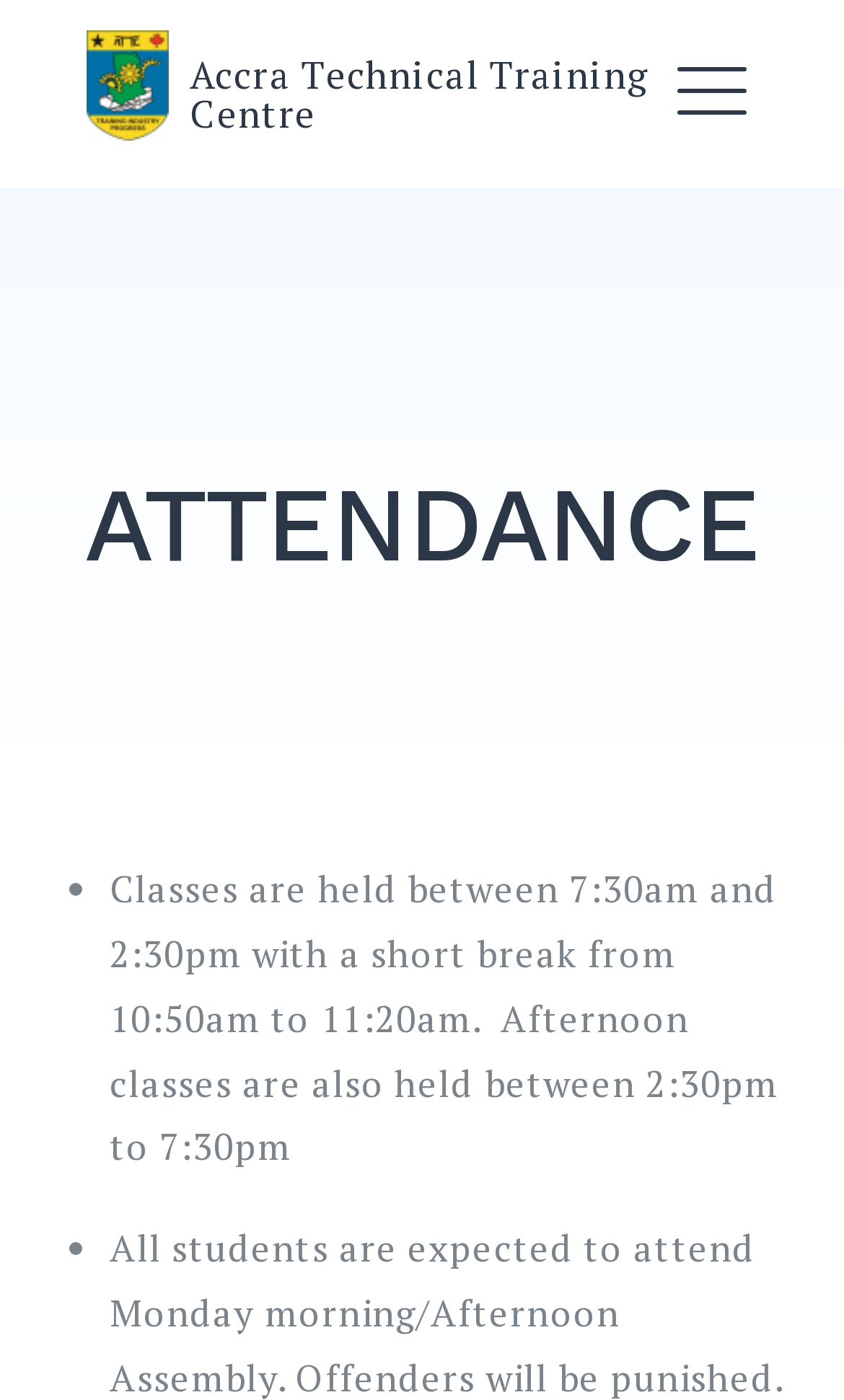What is the morning class time range?
Please answer the question with as much detail and depth as you can.

I found the text 'Classes are held between 7:30am and 2:30pm' in the webpage content, which indicates the time range for morning classes.